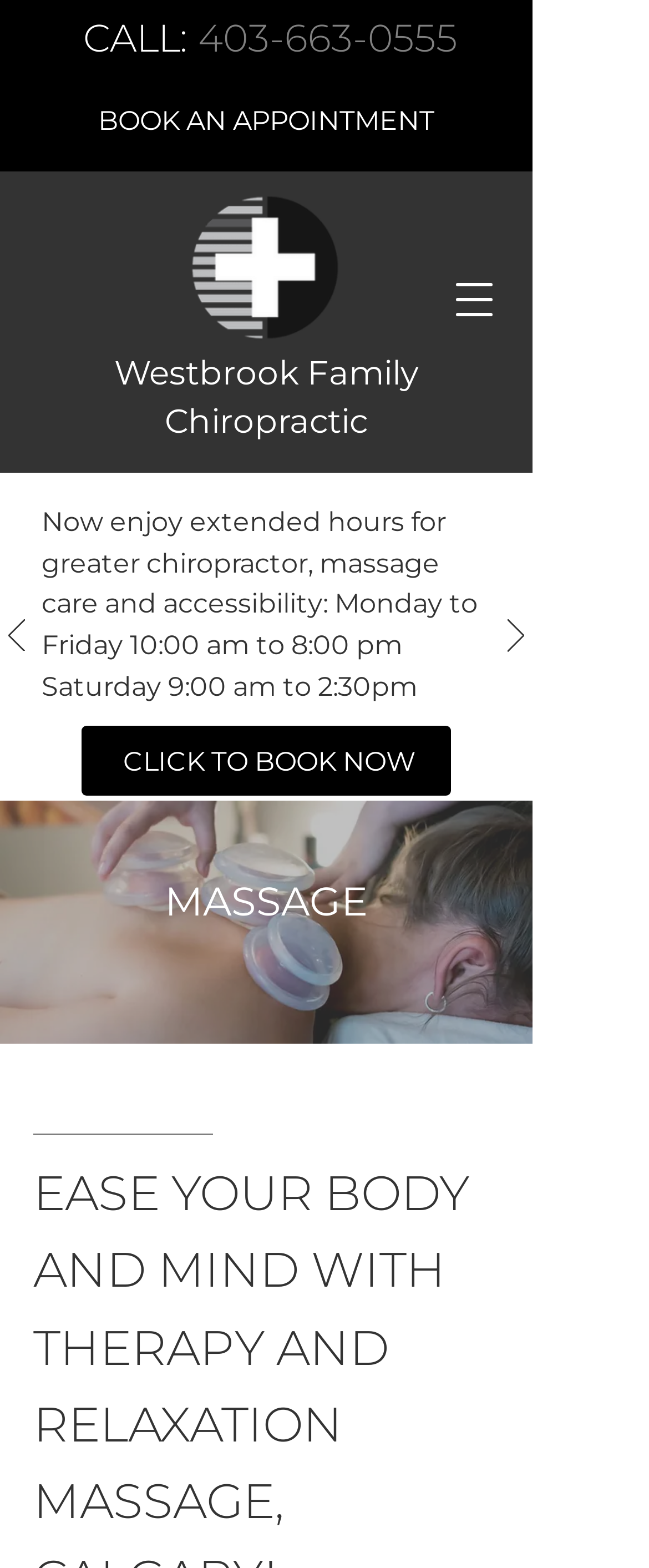From the details in the image, provide a thorough response to the question: What is the name of the chiropractic clinic?

I found the name of the clinic by looking at the top section of the webpage, where it says 'Massage Calgary | Westbrook Family Chiropractic' and also by looking at the link 'Westbrook Family Chiropractic'.